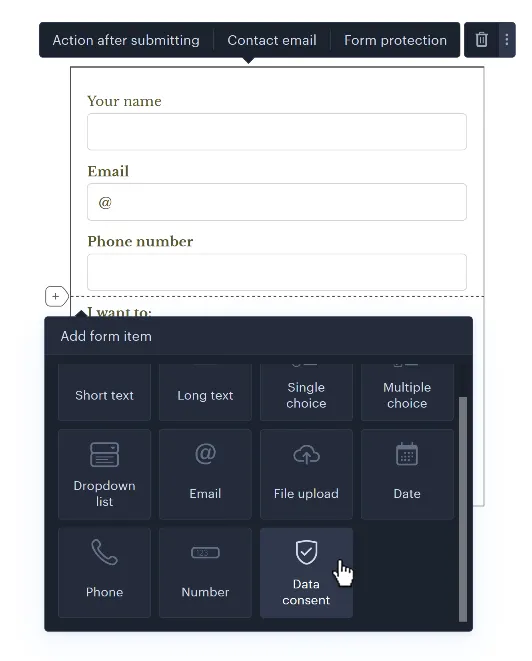Offer a detailed caption for the image presented.

The image illustrates a user interface for adding form items, specifically highlighting the option for "Data consent." It features a form where users can input their name, email, and phone number. A dropdown menu appears below the main input fields, showcasing various form item options such as "Short text," "Long text," "Single choice," and more. The "Data consent" option is visually emphasized, represented by a shield icon, reflecting the importance of obtaining user consent for data collection in compliance with privacy policies. This interface is designed to facilitate clear communication regarding data usage while enhancing user trust.